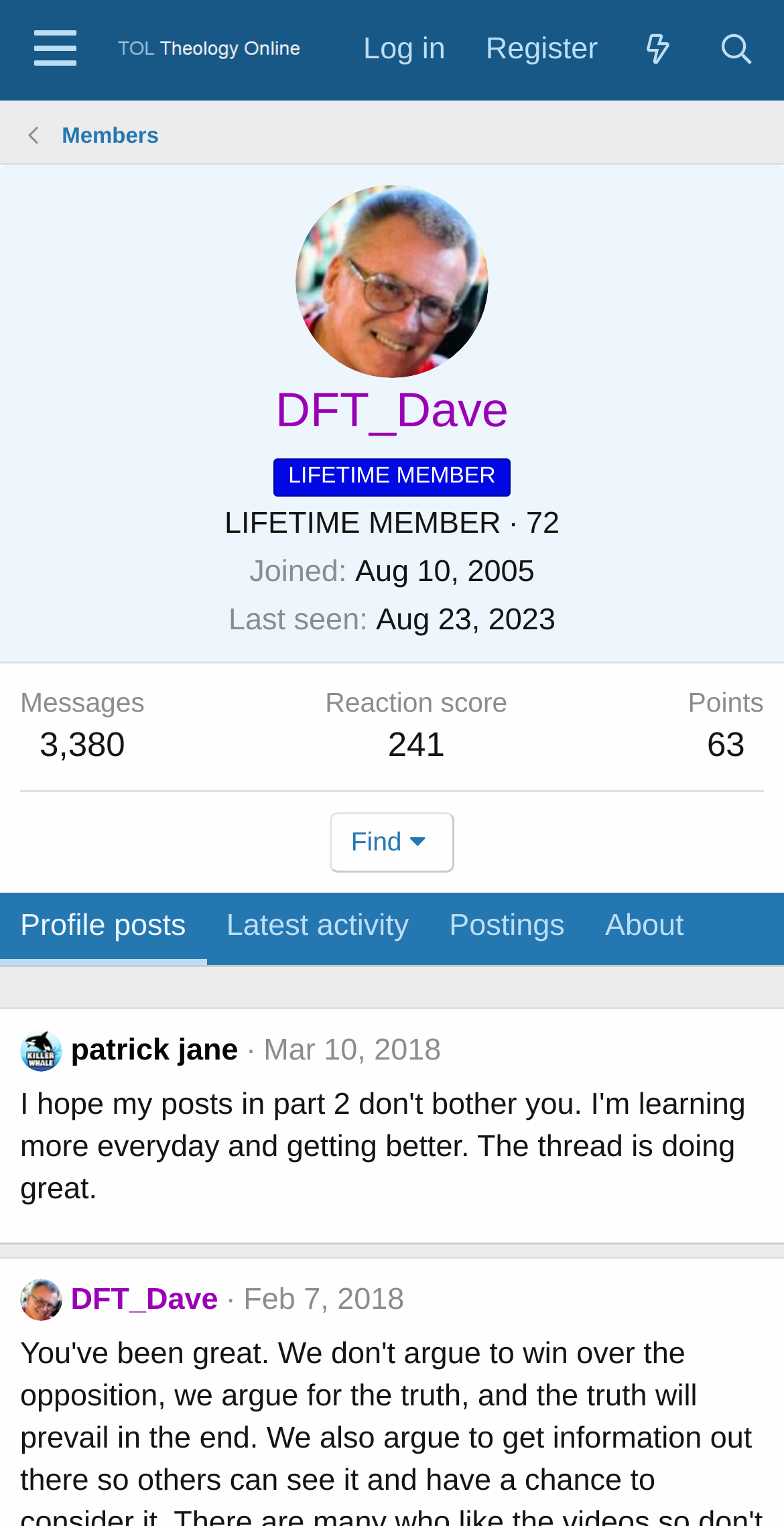Pinpoint the bounding box coordinates of the element that must be clicked to accomplish the following instruction: "Go to the latest activity tab". The coordinates should be in the format of four float numbers between 0 and 1, i.e., [left, top, right, bottom].

[0.263, 0.586, 0.547, 0.633]